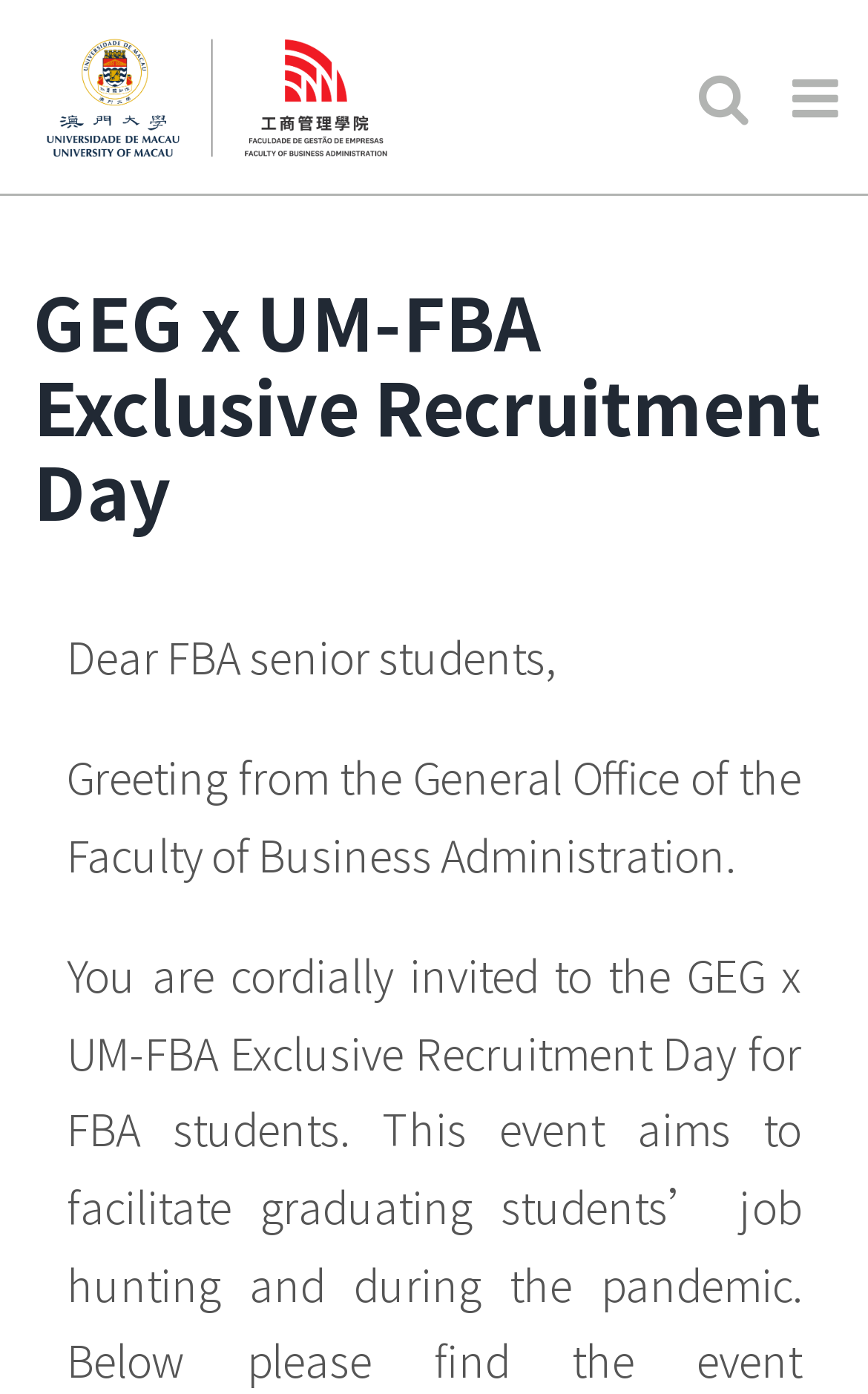Identify and extract the heading text of the webpage.

GEG x UM-FBA Exclusive Recruitment Day